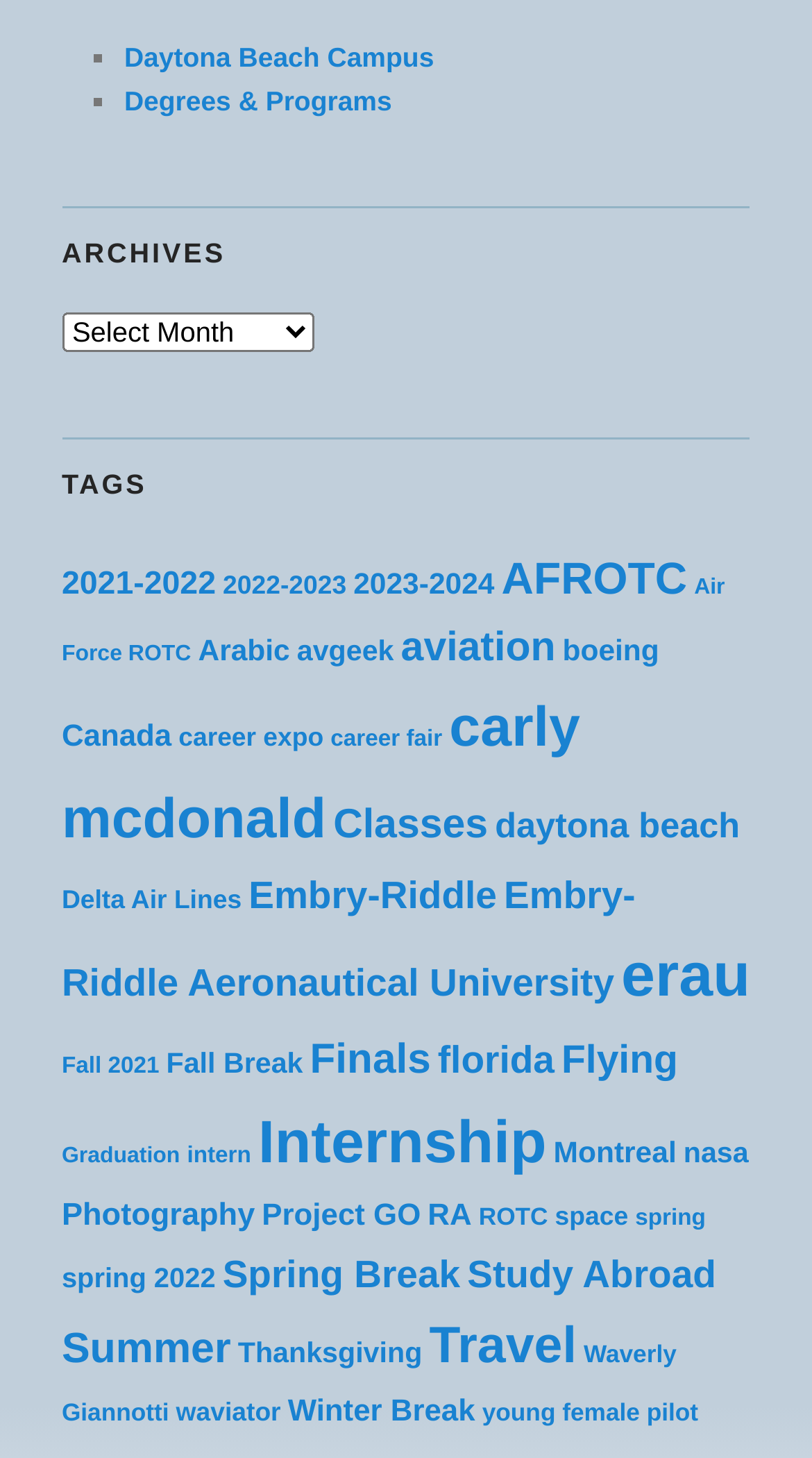How many categories are there under 'ARCHIVES'?
Provide a concise answer using a single word or phrase based on the image.

3